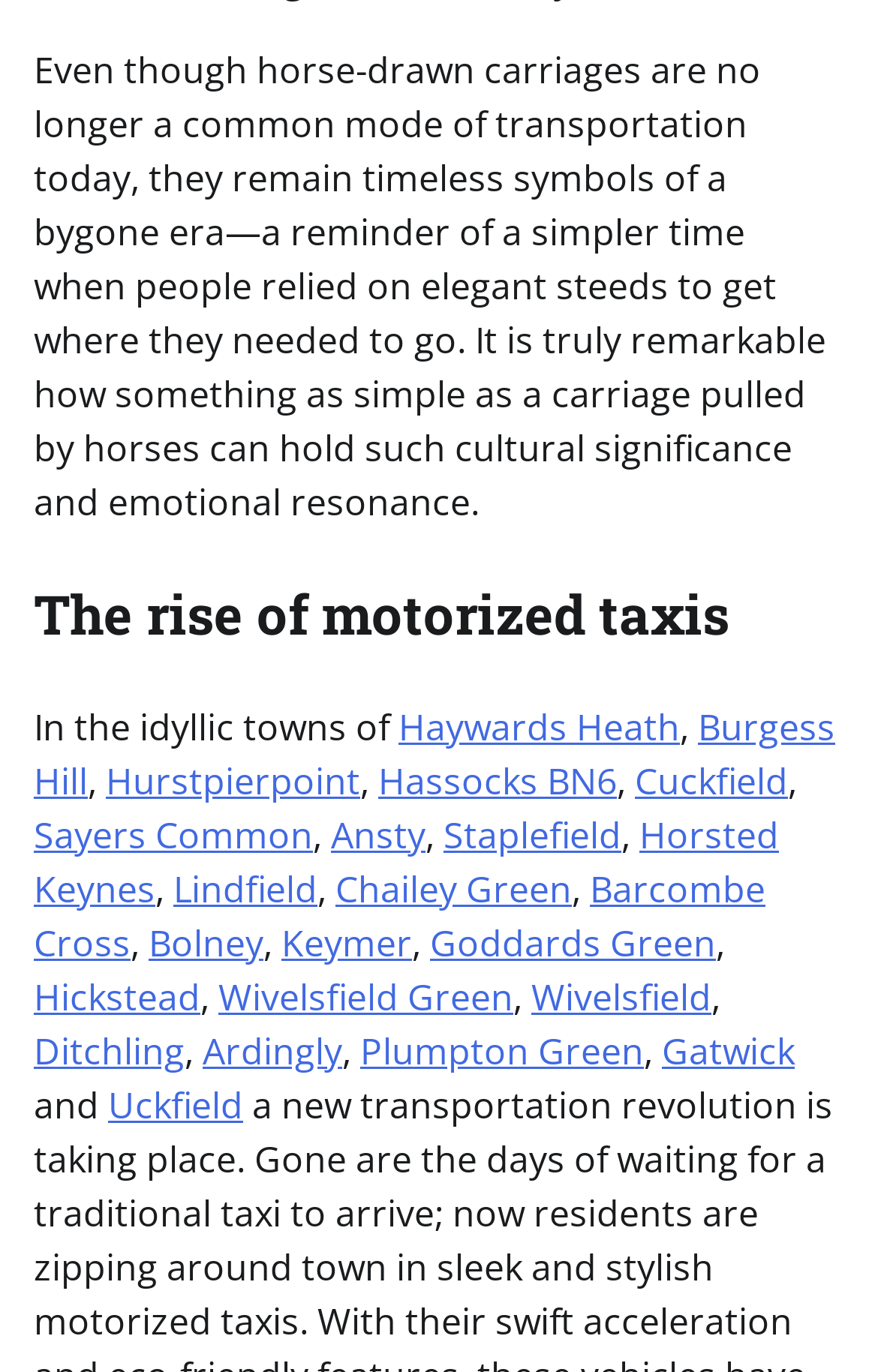Give a one-word or short-phrase answer to the following question: 
What is the heading above the list of towns?

The rise of motorized taxis